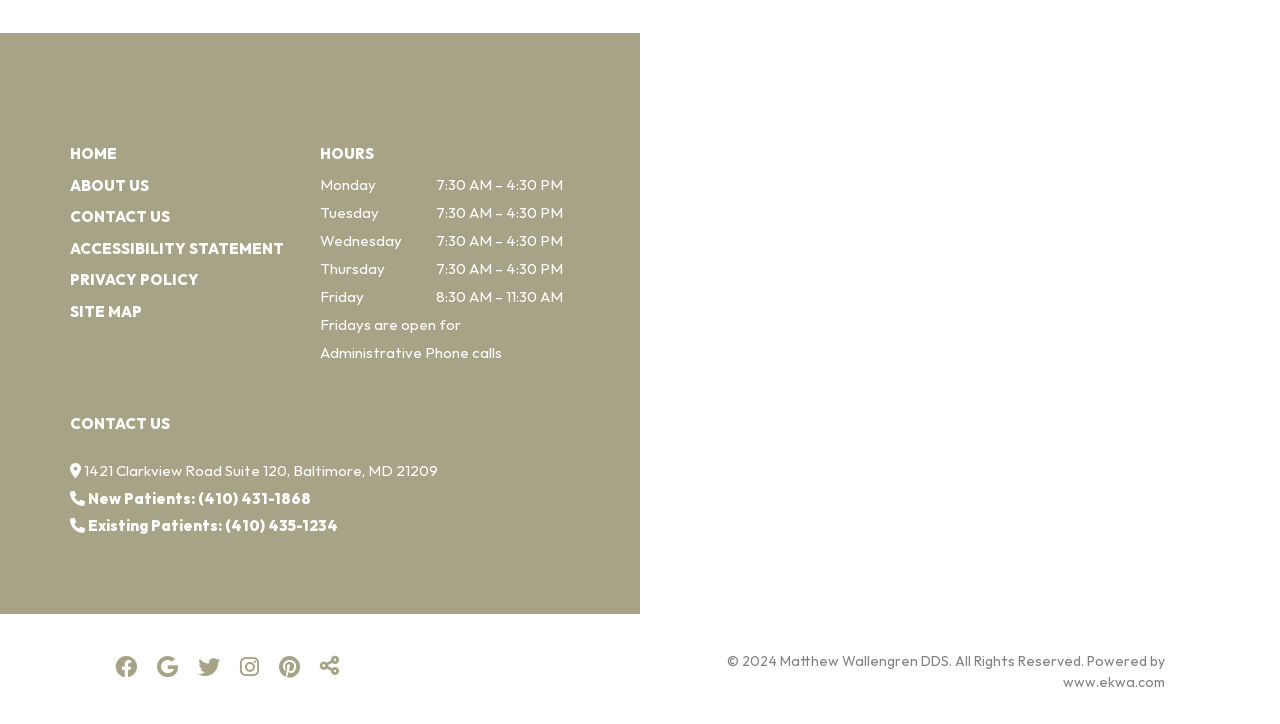Find the bounding box coordinates for the HTML element described as: "New Patients: (410) 431-1868". The coordinates should consist of four float values between 0 and 1, i.e., [left, top, right, bottom].

[0.055, 0.675, 0.243, 0.701]